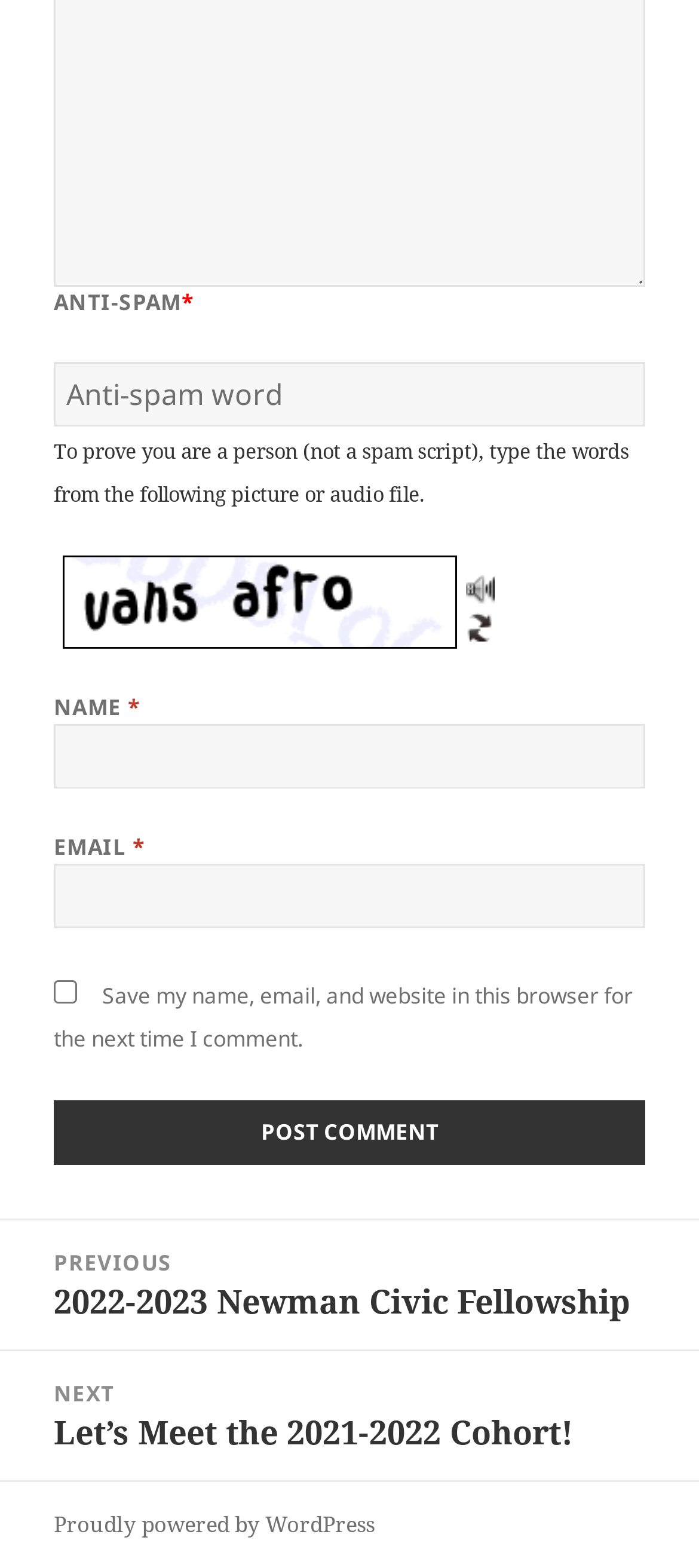Answer the following query concisely with a single word or phrase:
What is the purpose of the anti-spam section?

Prove you are a person